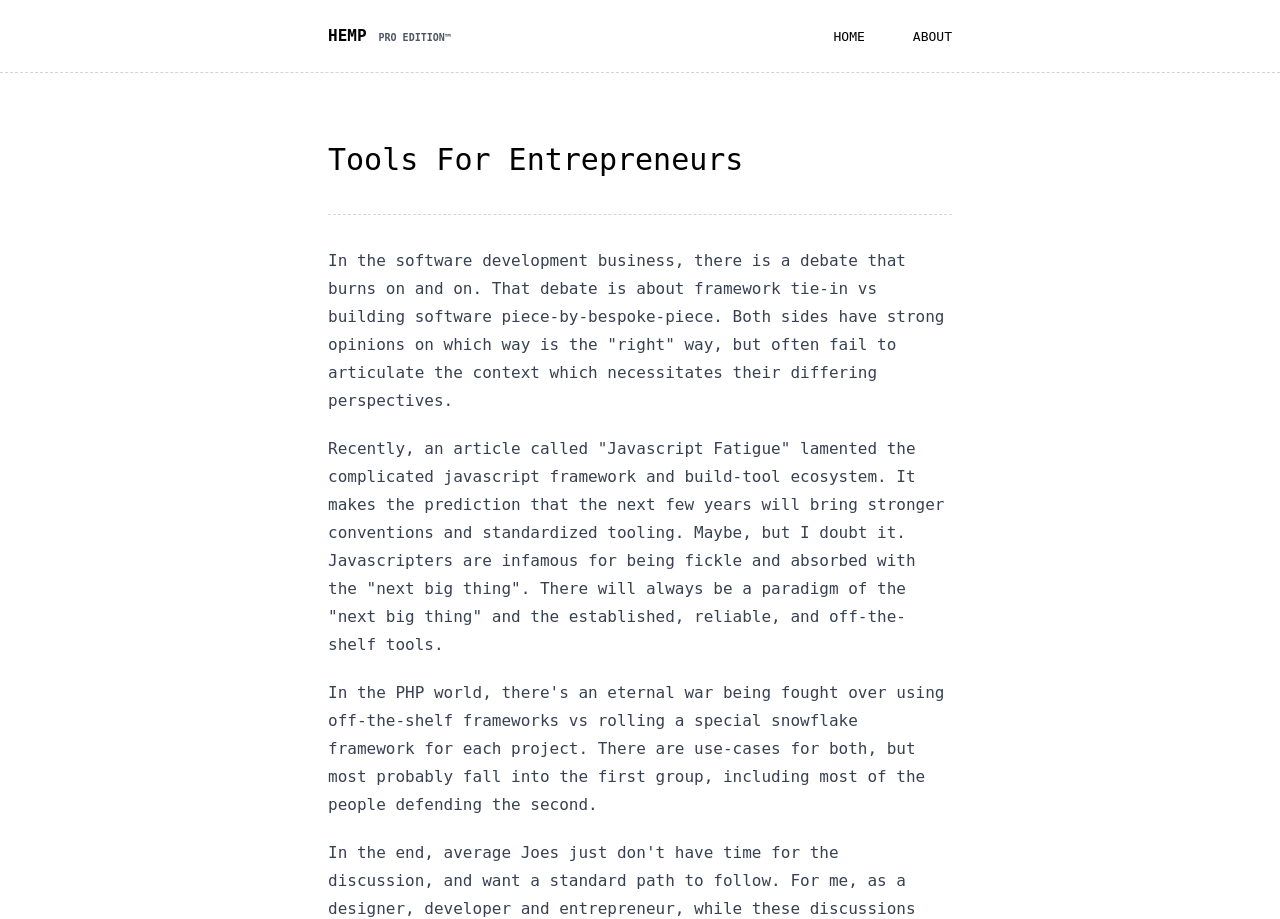What is the purpose of the website?
Please answer the question with as much detail as possible using the screenshot.

The website appears to be focused on providing tools and resources for entrepreneurs, with the author's philosophy being to use tools that allow for building products with the least friction possible.